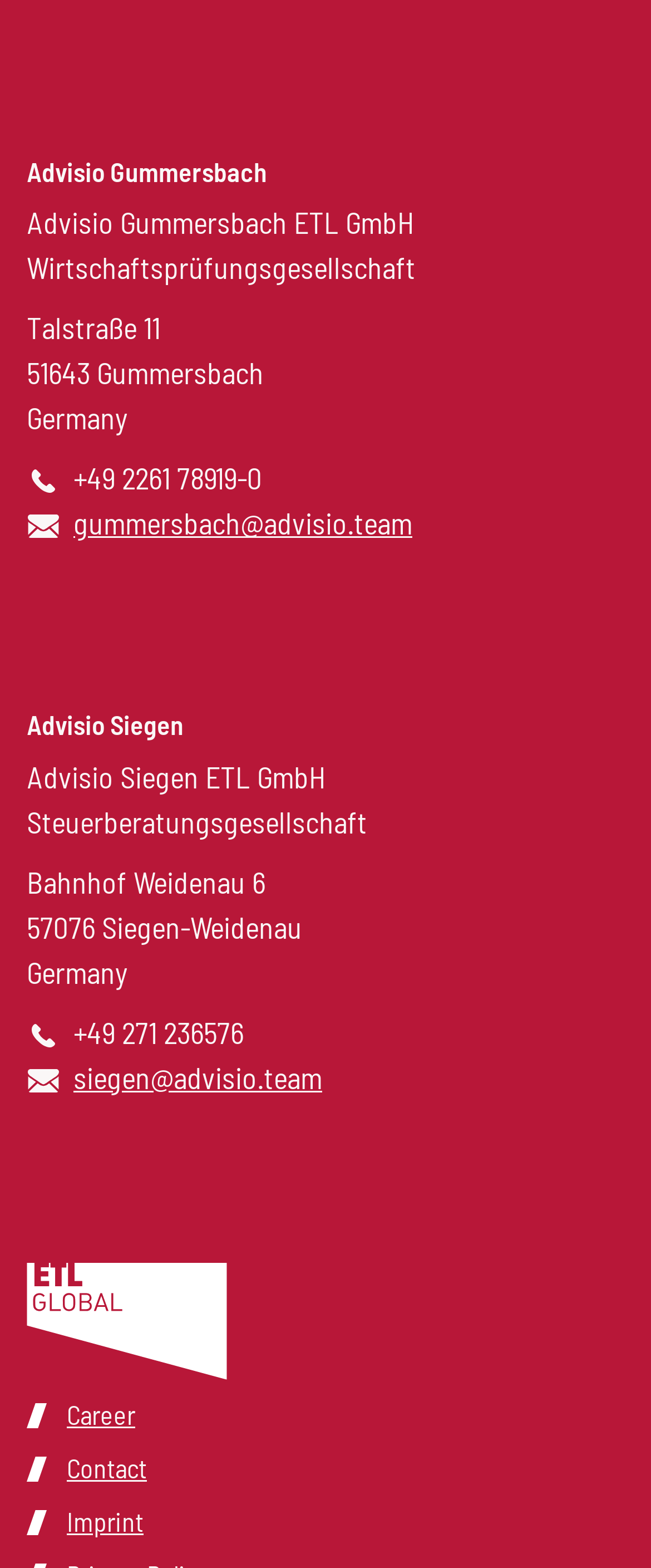How many offices are listed on this webpage?
Using the image as a reference, give a one-word or short phrase answer.

2